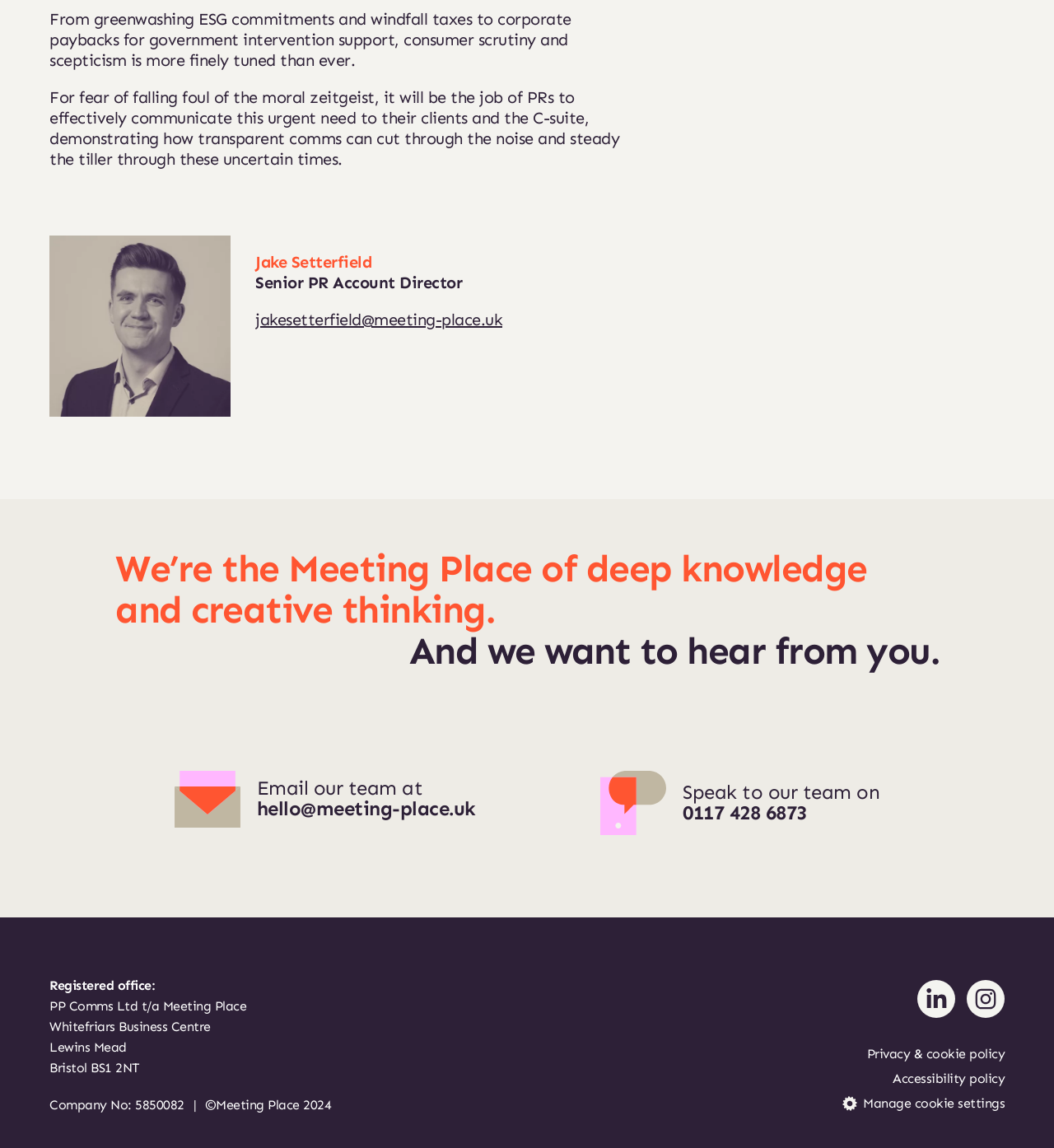What is the email address to contact the team?
Please provide a comprehensive answer based on the details in the screenshot.

I found the answer by looking at the link element with the text 'Email our team at hello@meeting-place.uk' and extracting the email address from it.